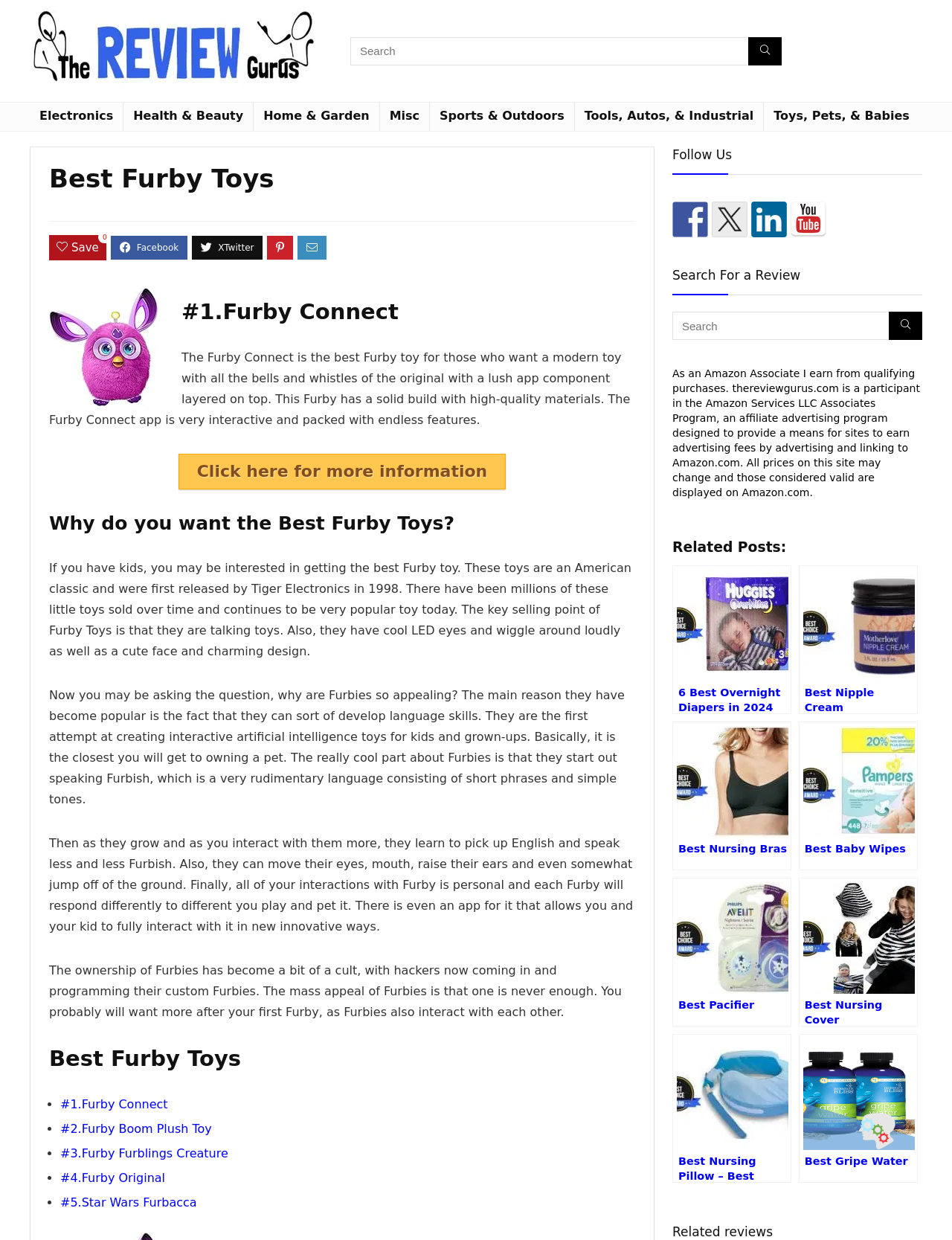Determine the bounding box coordinates for the area you should click to complete the following instruction: "Read the review of the best overnight diapers".

[0.706, 0.456, 0.831, 0.576]